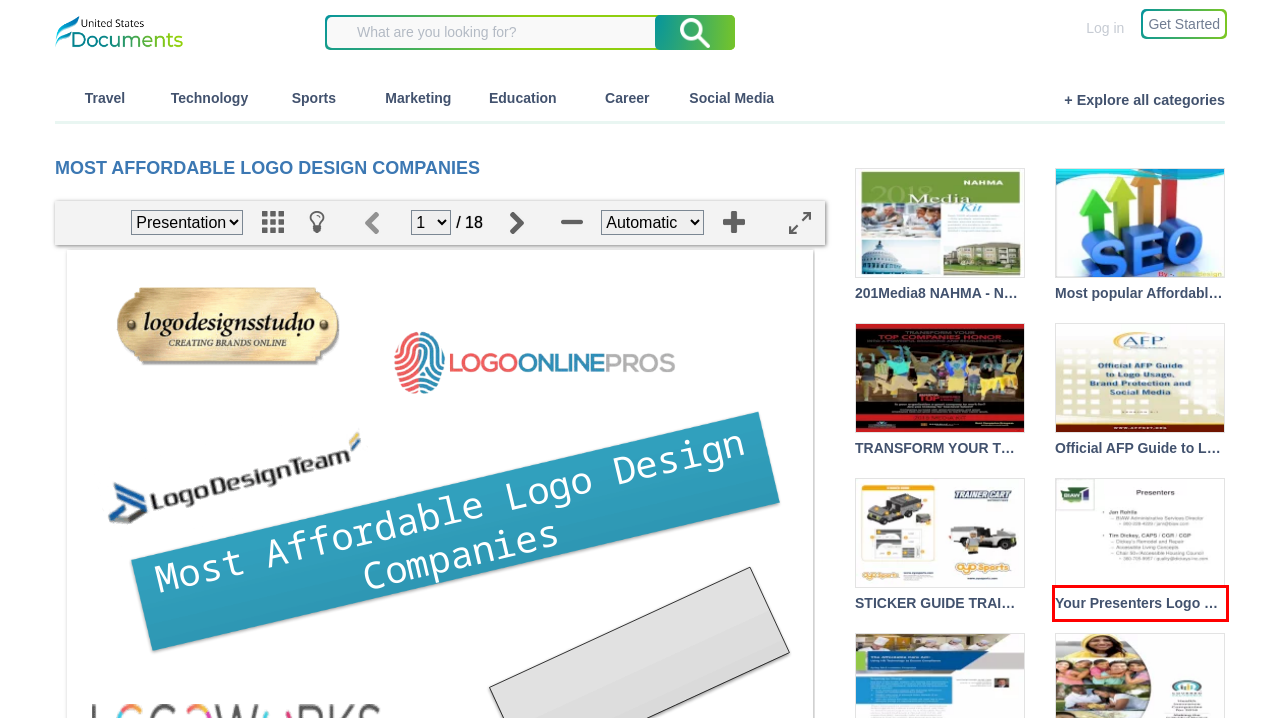Perform OCR on the text inside the red-bordered box in the provided screenshot and output the content.

Your Presenters Logo Here · Your Logo Here Building Industry Association of Washington (BIAW) • Largest trade association in Washington representing thousand of companies and their